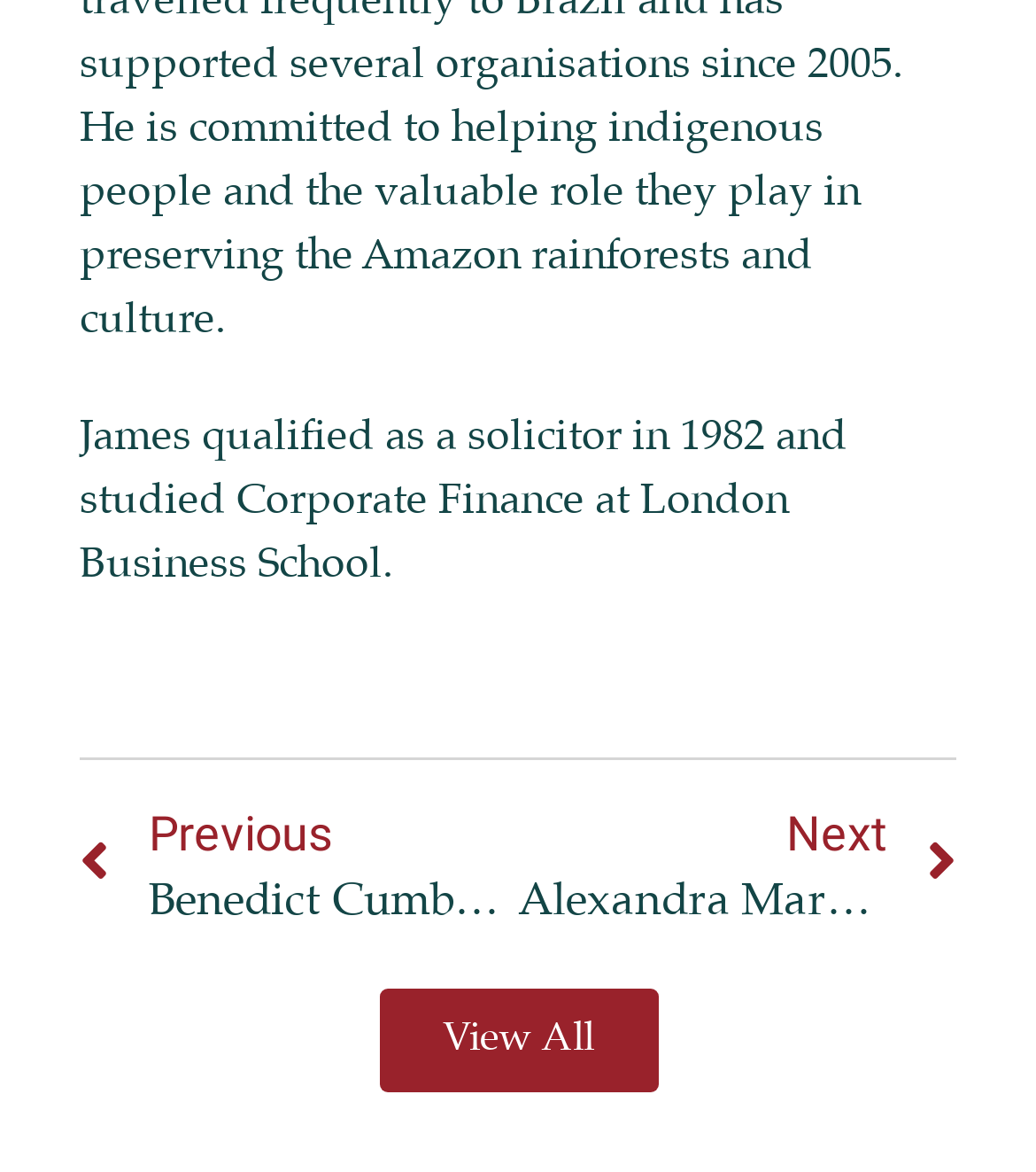For the given element description PrevPreviousBenedict Cumberbatch, determine the bounding box coordinates of the UI element. The coordinates should follow the format (top-left x, top-left y, bottom-right x, bottom-right y) and be within the range of 0 to 1.

[0.077, 0.679, 0.5, 0.798]